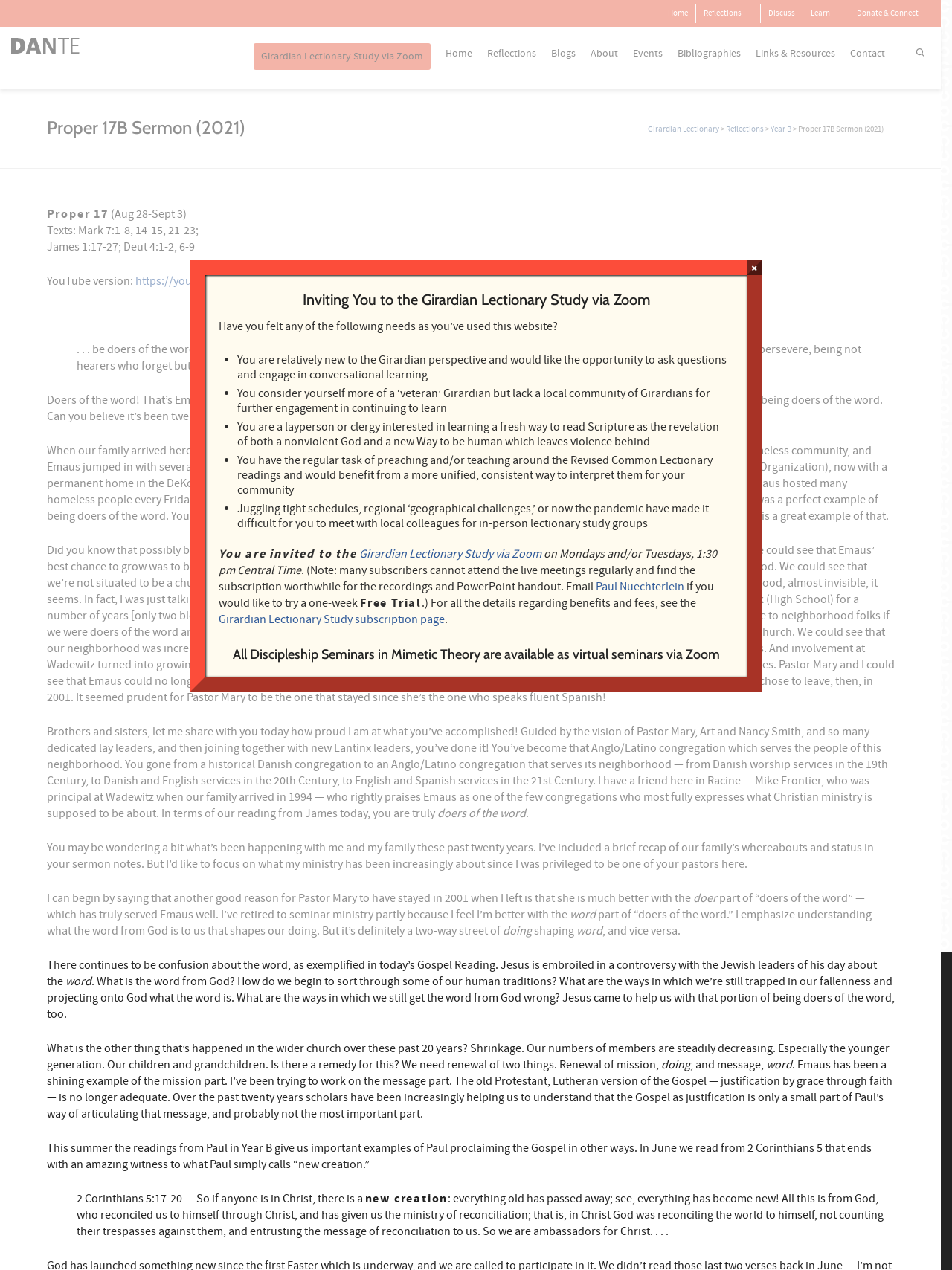Identify and provide the main heading of the webpage.

Proper 17B Sermon (2021)